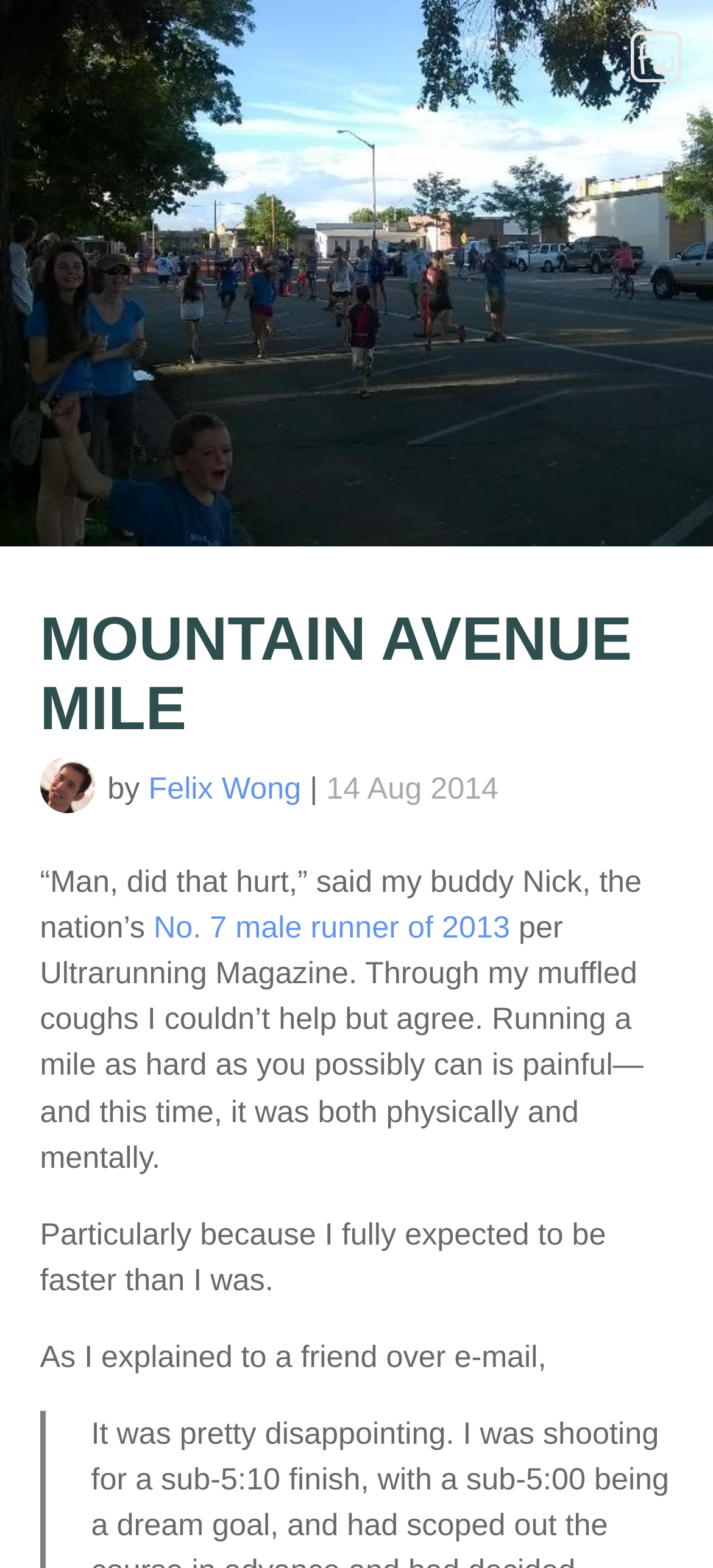Please locate the bounding box coordinates of the element that should be clicked to achieve the given instruction: "Read the article about the No. 7 male runner of 2013".

[0.215, 0.58, 0.715, 0.602]